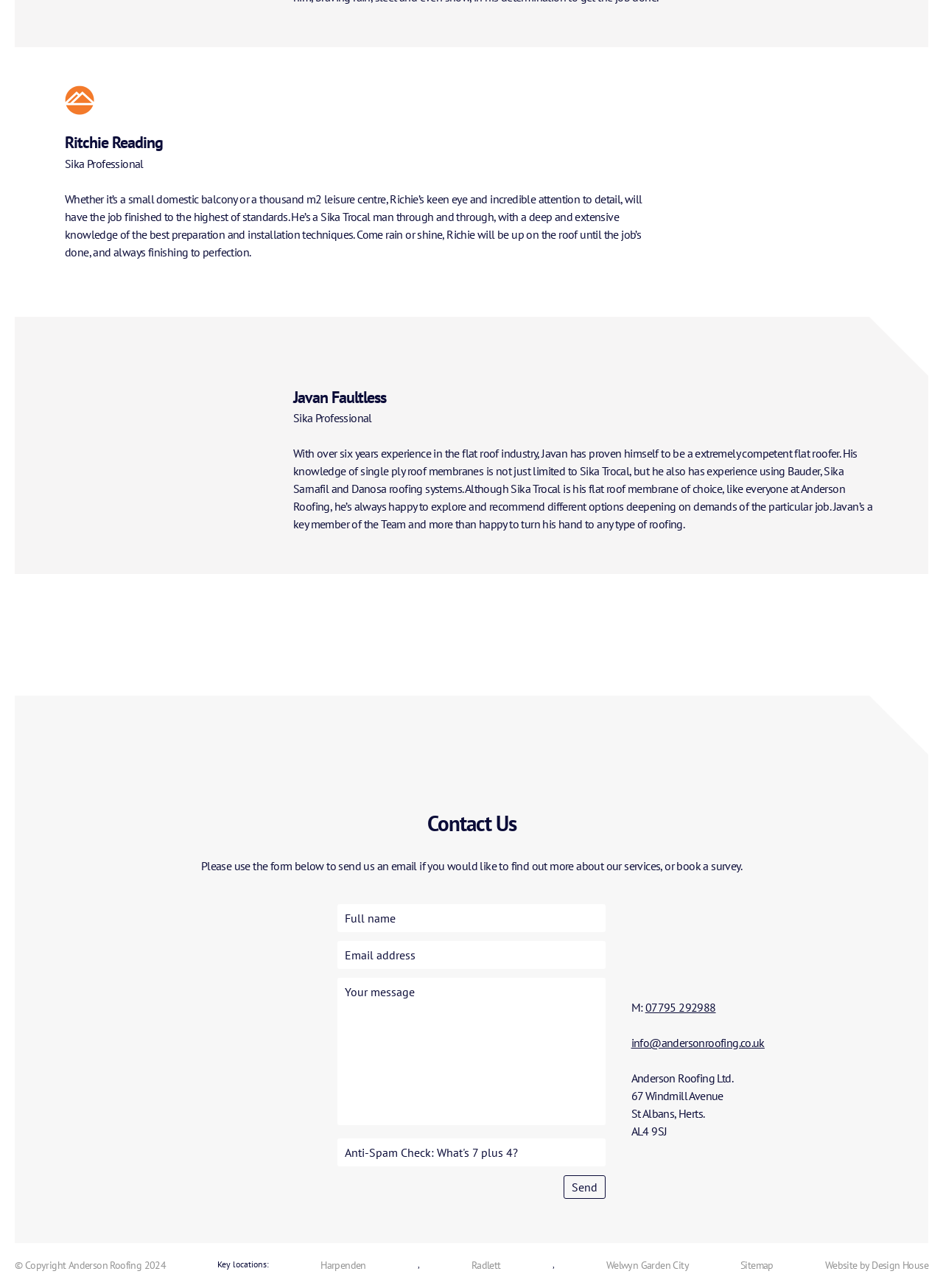How many images are there in the section with the heading 'Contact Us'? From the image, respond with a single word or brief phrase.

2